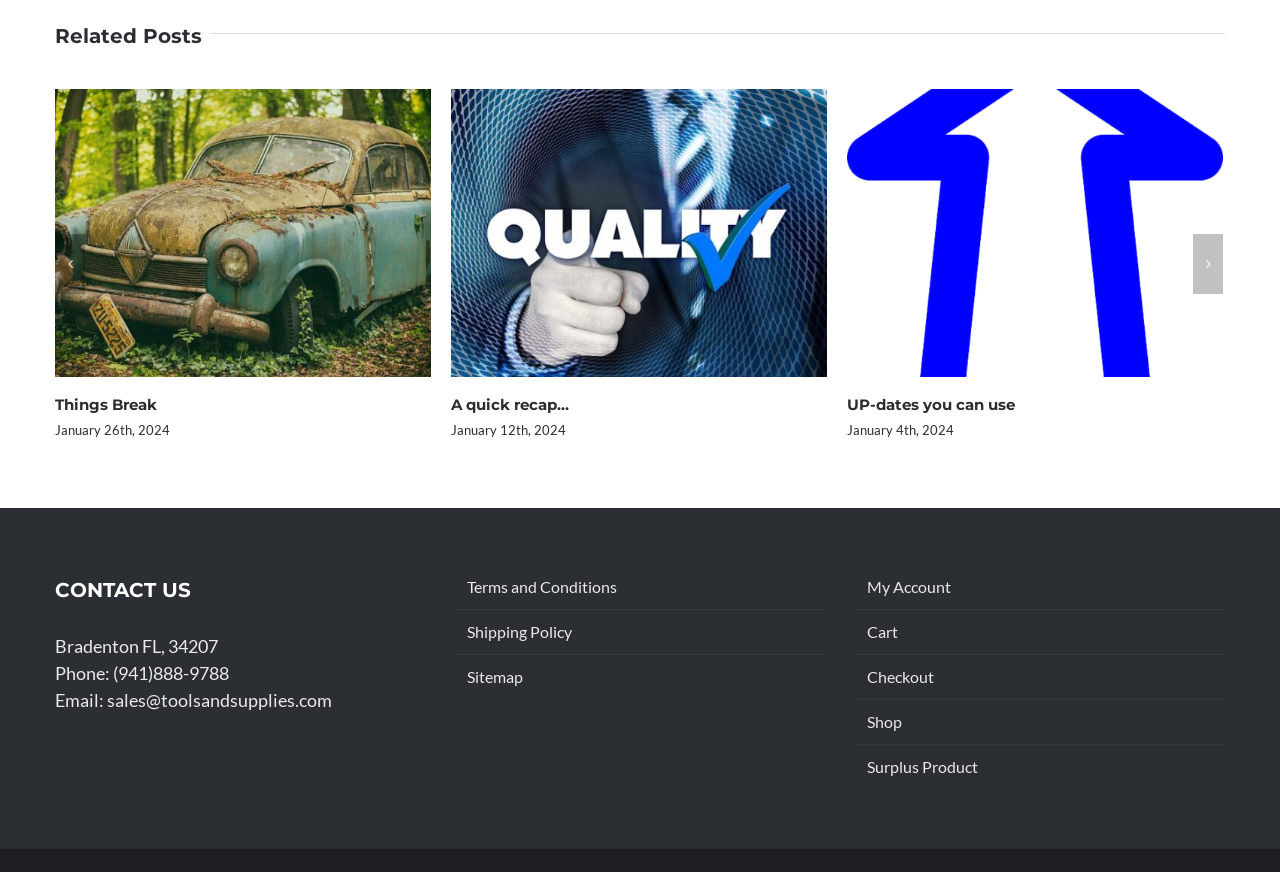Extract the bounding box coordinates of the UI element described by: "parent_node: Search name="s"". The coordinates should include four float numbers ranging from 0 to 1, e.g., [left, top, right, bottom].

None